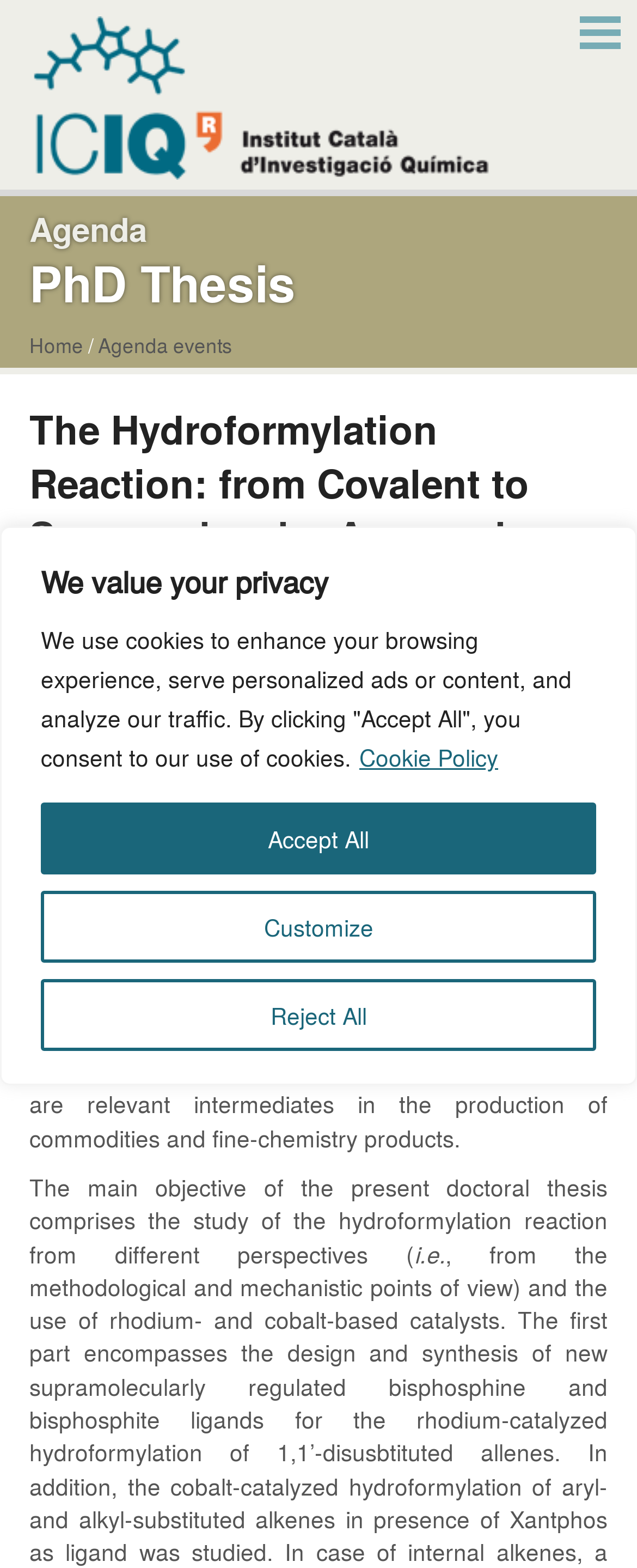Can you give a detailed response to the following question using the information from the image? What is the date of the event?

I found the answer by looking at the section that describes the event, where it says 'Jul 13, 2020 |' followed by the time.